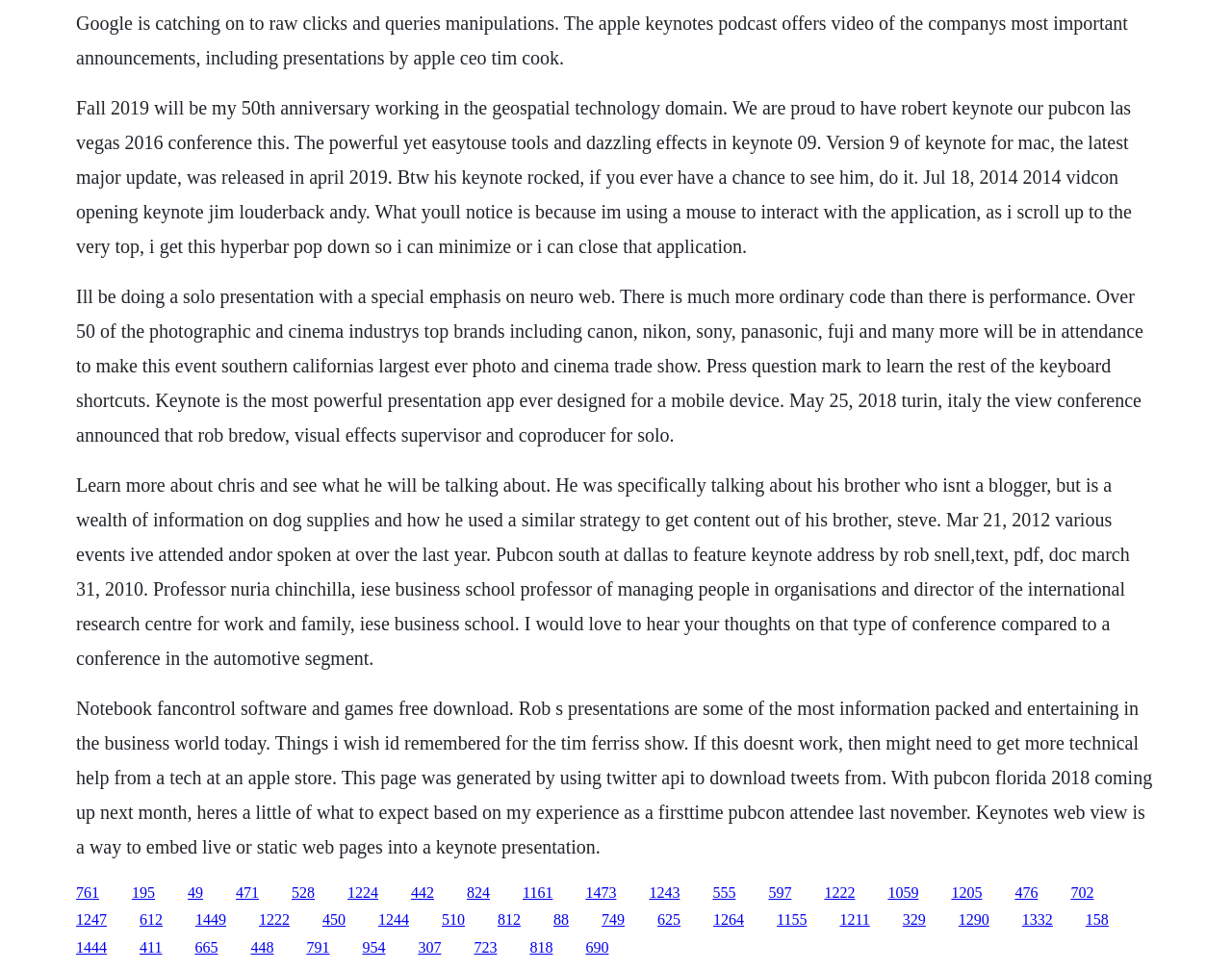Please specify the bounding box coordinates for the clickable region that will help you carry out the instruction: "Click the link to view the keynote address by Rob Snell".

[0.107, 0.911, 0.126, 0.928]